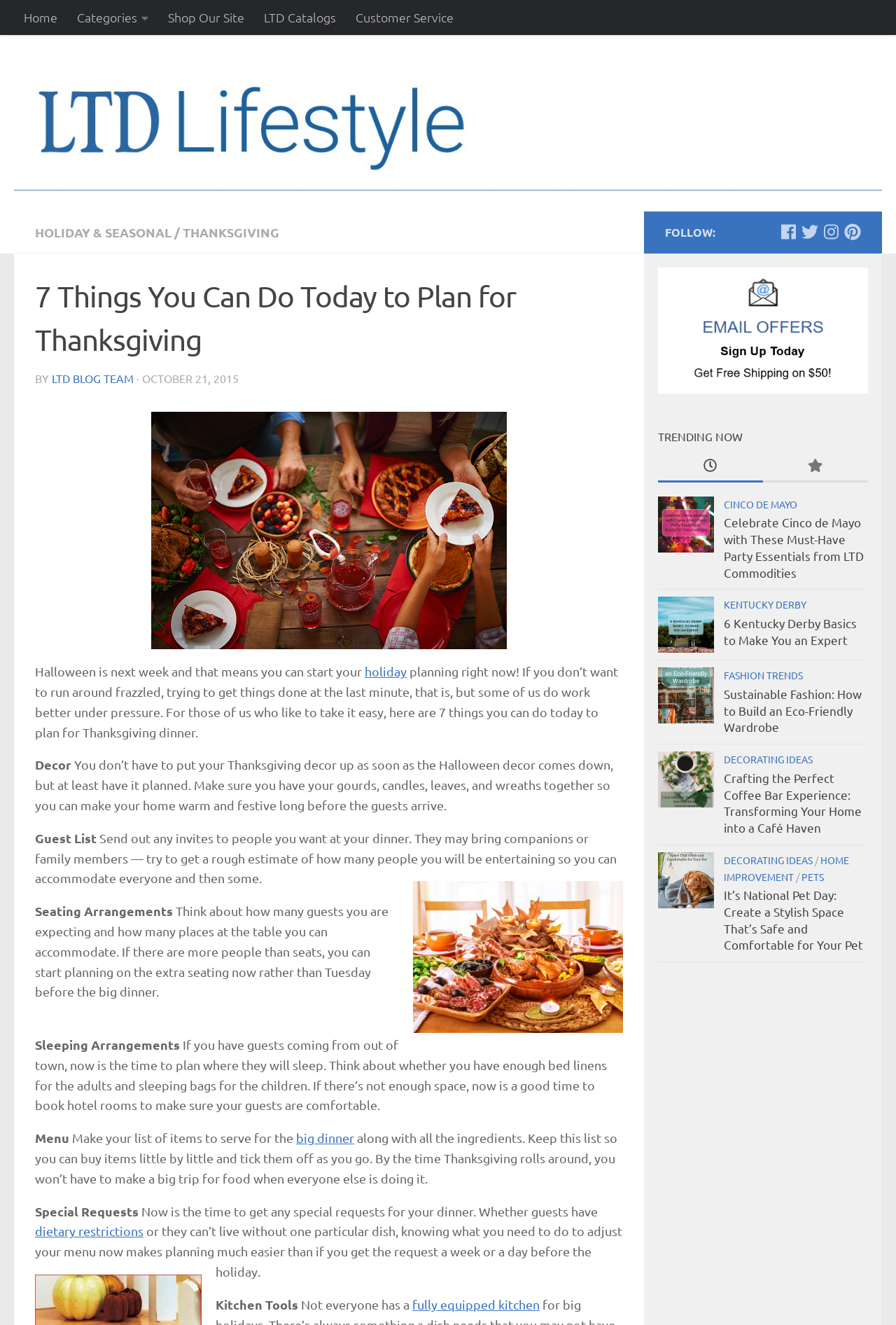Determine the bounding box coordinates of the UI element described by: "alt="LTD Commodities Email Sign Up"".

[0.734, 0.288, 0.969, 0.299]